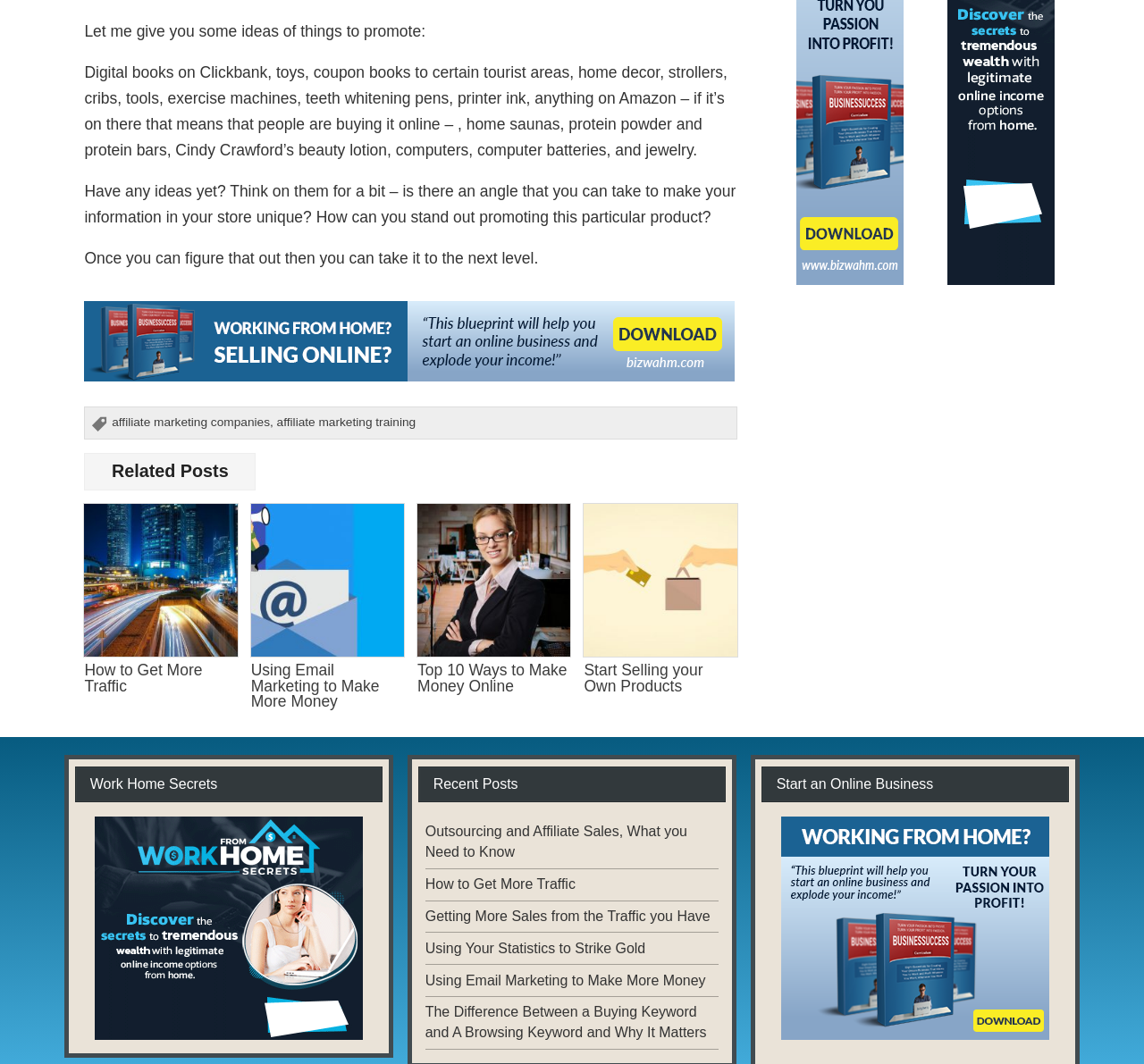Predict the bounding box for the UI component with the following description: "affiliate marketing companies".

[0.098, 0.39, 0.236, 0.403]